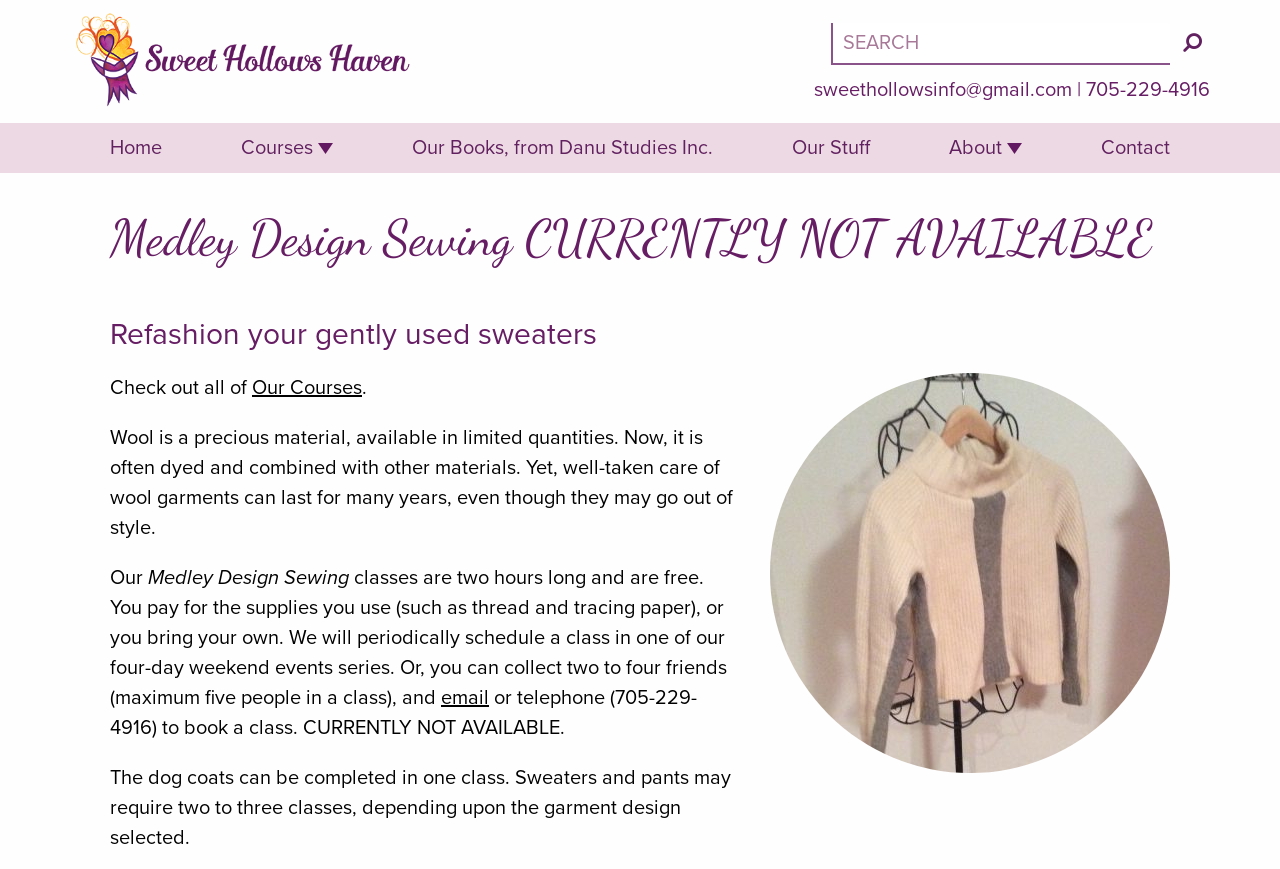Pinpoint the bounding box coordinates of the area that must be clicked to complete this instruction: "View About page".

[0.719, 0.141, 0.822, 0.199]